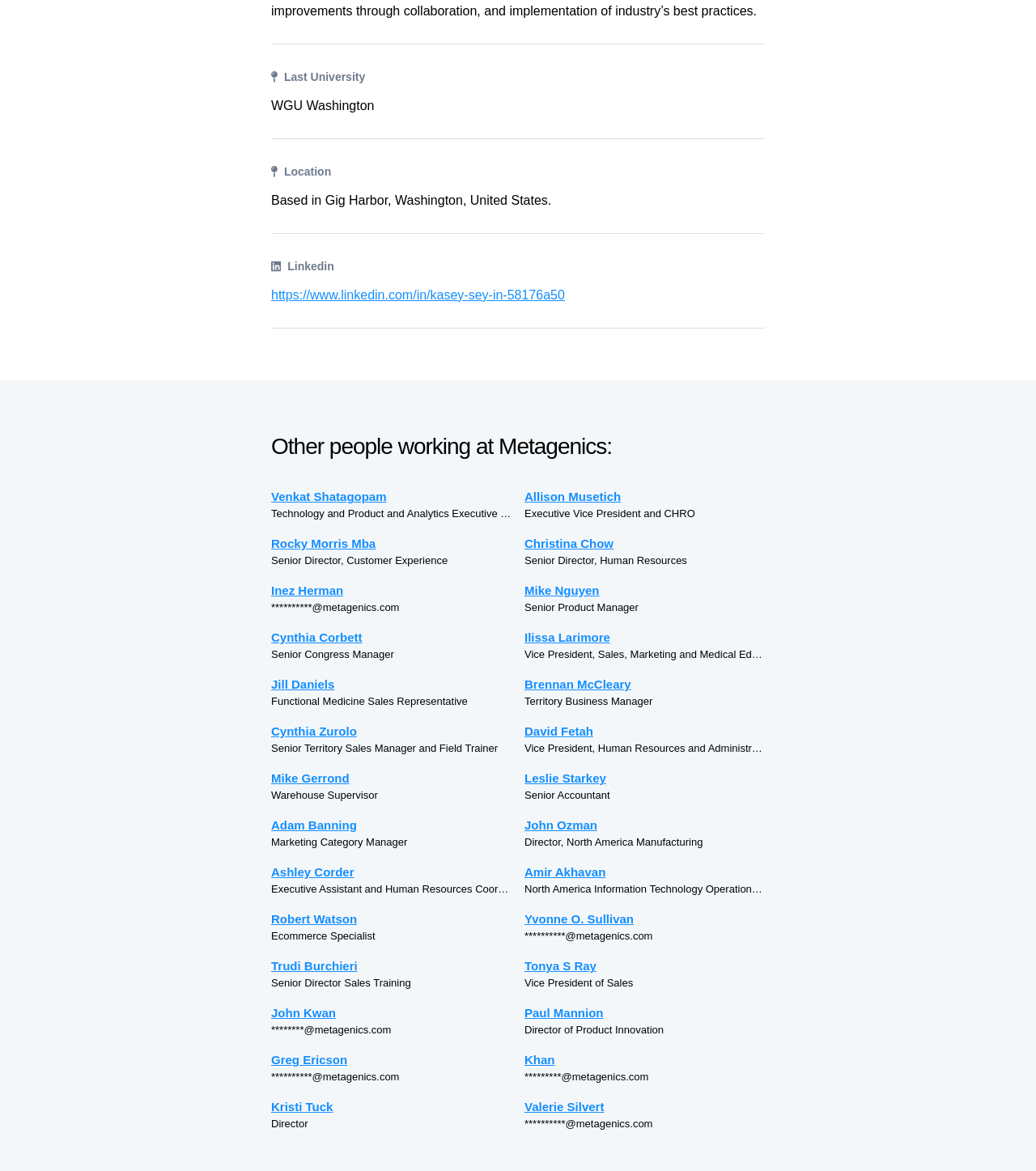What is the LinkedIn profile URL of Kasey Sey?
Please analyze the image and answer the question with as much detail as possible.

The question asks for the LinkedIn profile URL of Kasey Sey, which can be found in the link element with the text 'https://www.linkedin.com/in/kasey-sey-in-58176a50' at coordinates [0.262, 0.244, 0.738, 0.261].